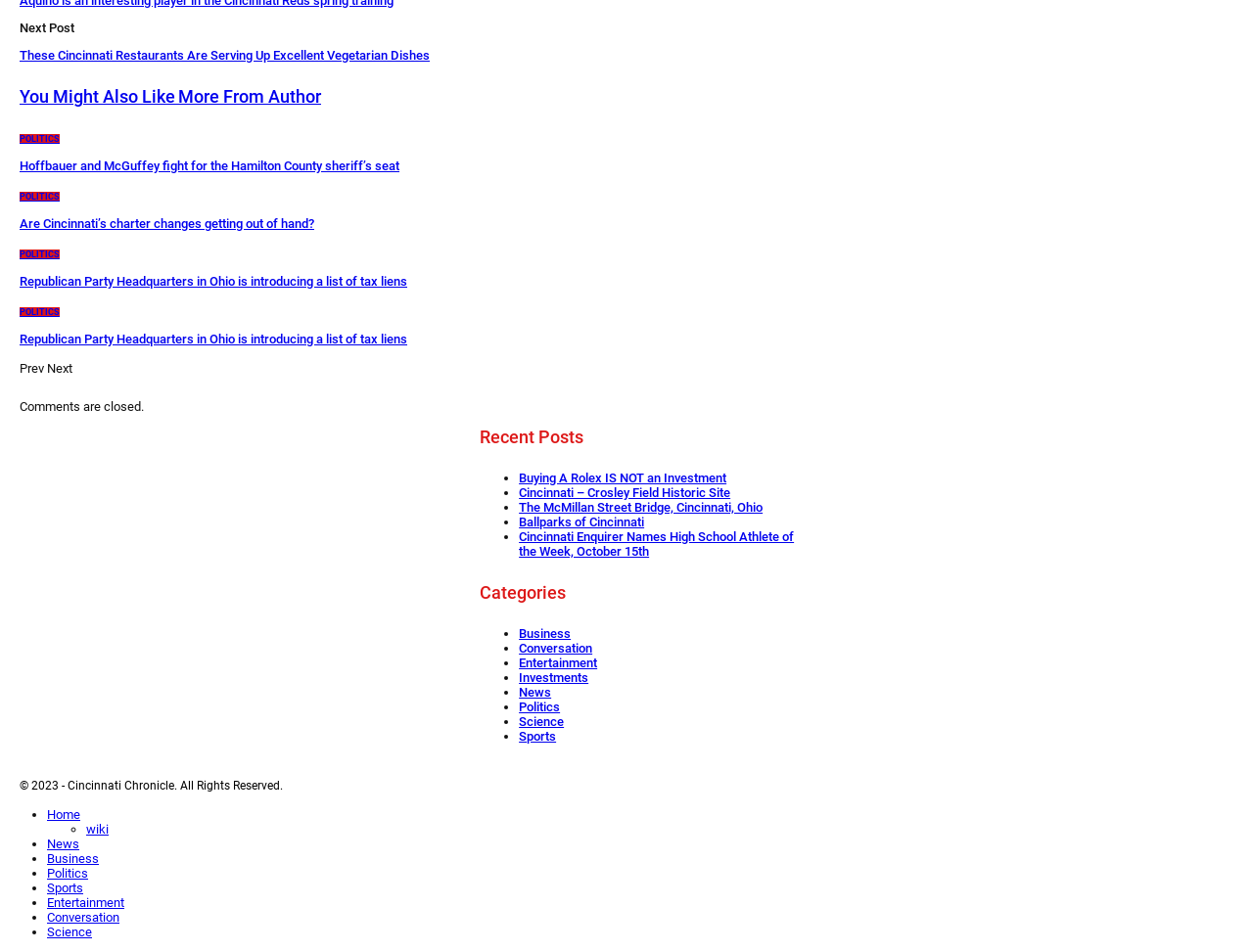What is the status of comments on the current article?
Please respond to the question thoroughly and include all relevant details.

The StaticText 'Comments are closed.' indicates that comments are not allowed or have been disabled for the current article.